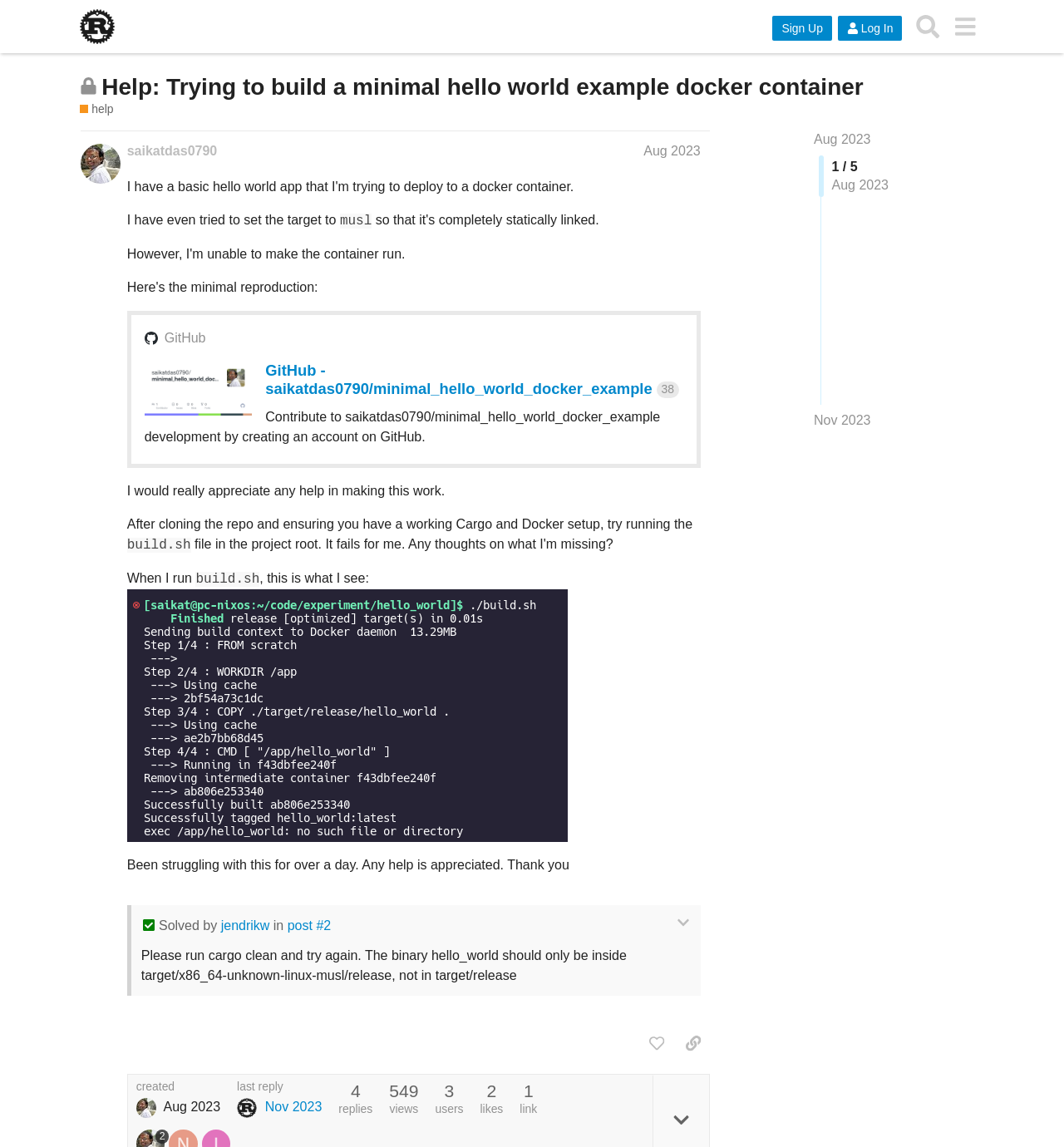Give a one-word or one-phrase response to the question: 
What is the topic of this discussion?

Building a minimal hello world docker container